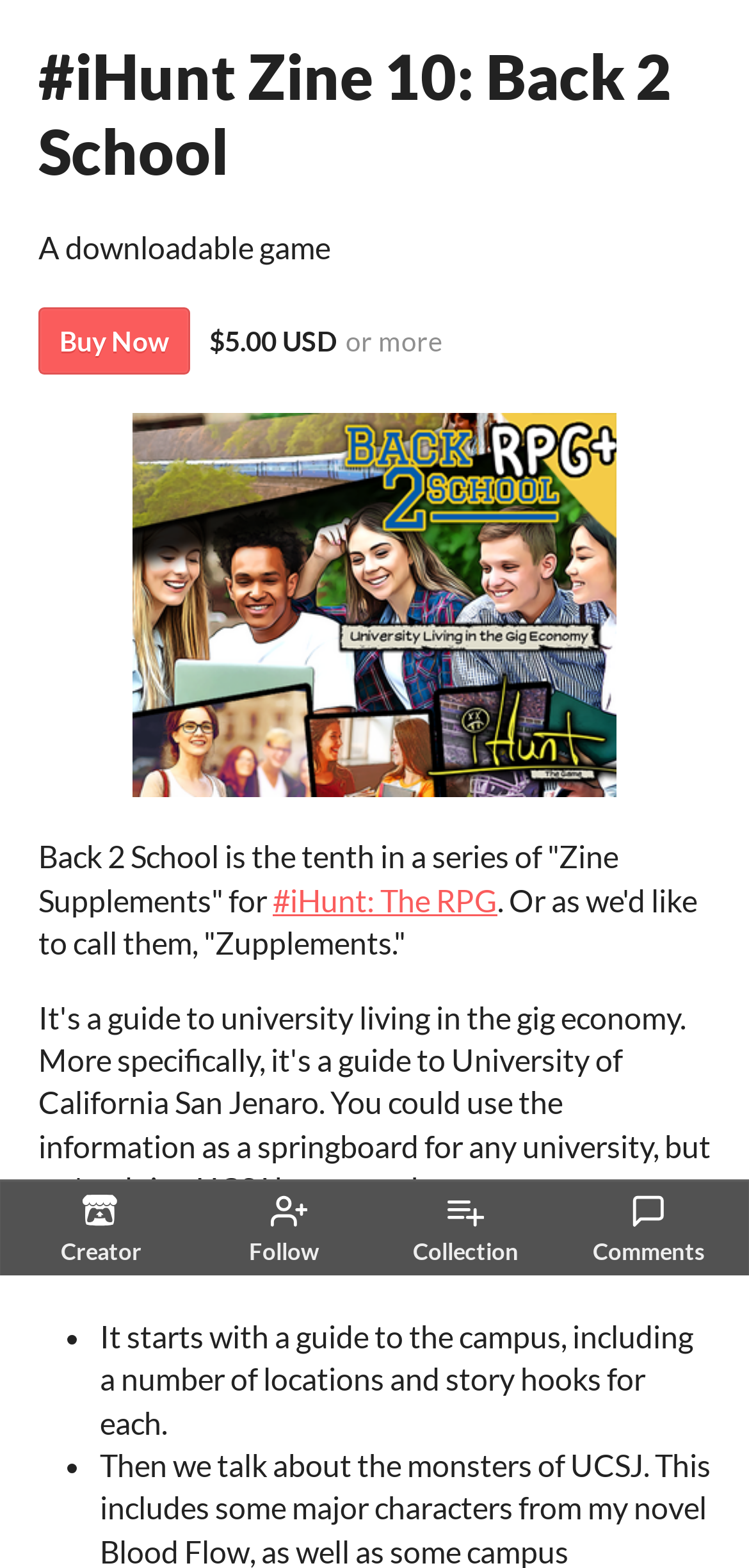Give a one-word or one-phrase response to the question:
What is the price of the downloadable game?

$5.00 USD